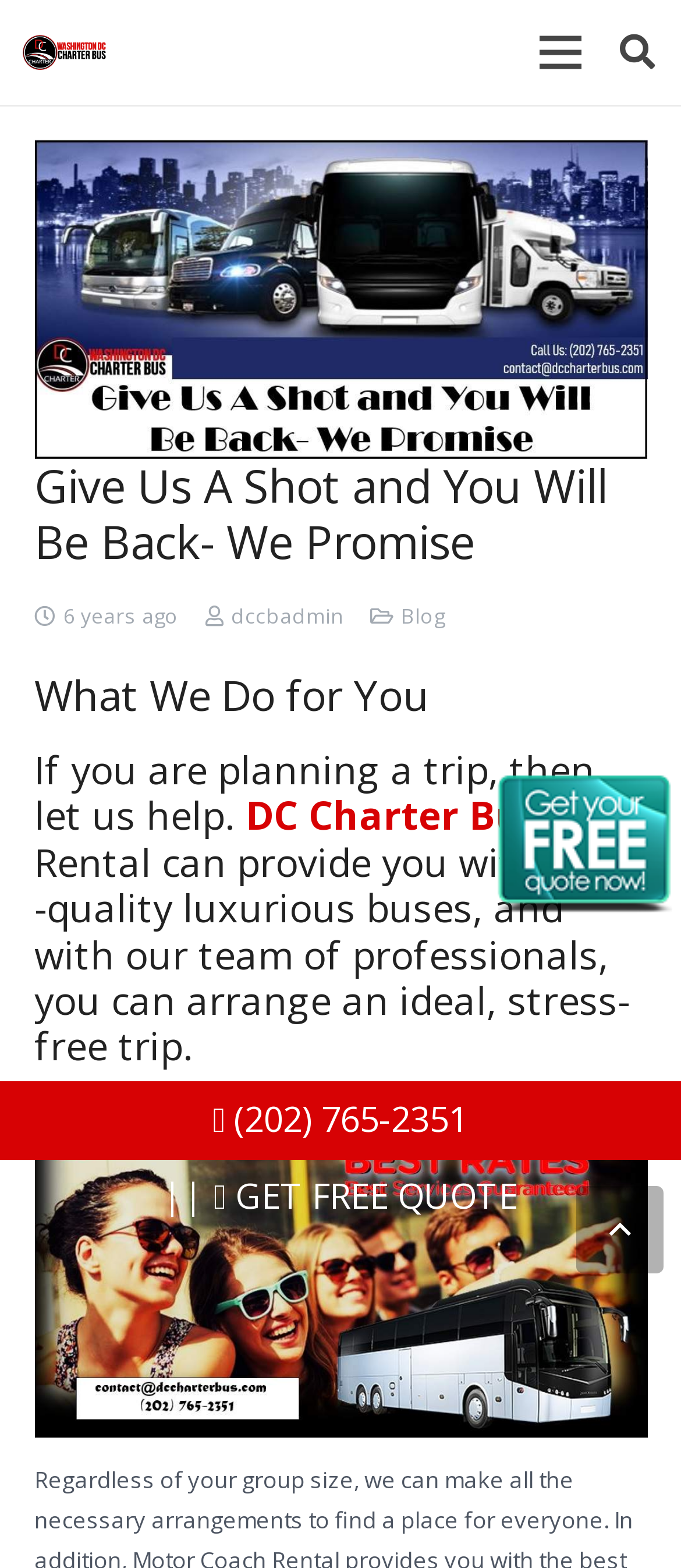What is the phone number to contact?
Based on the image, answer the question with as much detail as possible.

The phone number can be found at the bottom of the webpage, which is a link with the text '(202) 765-2351'.